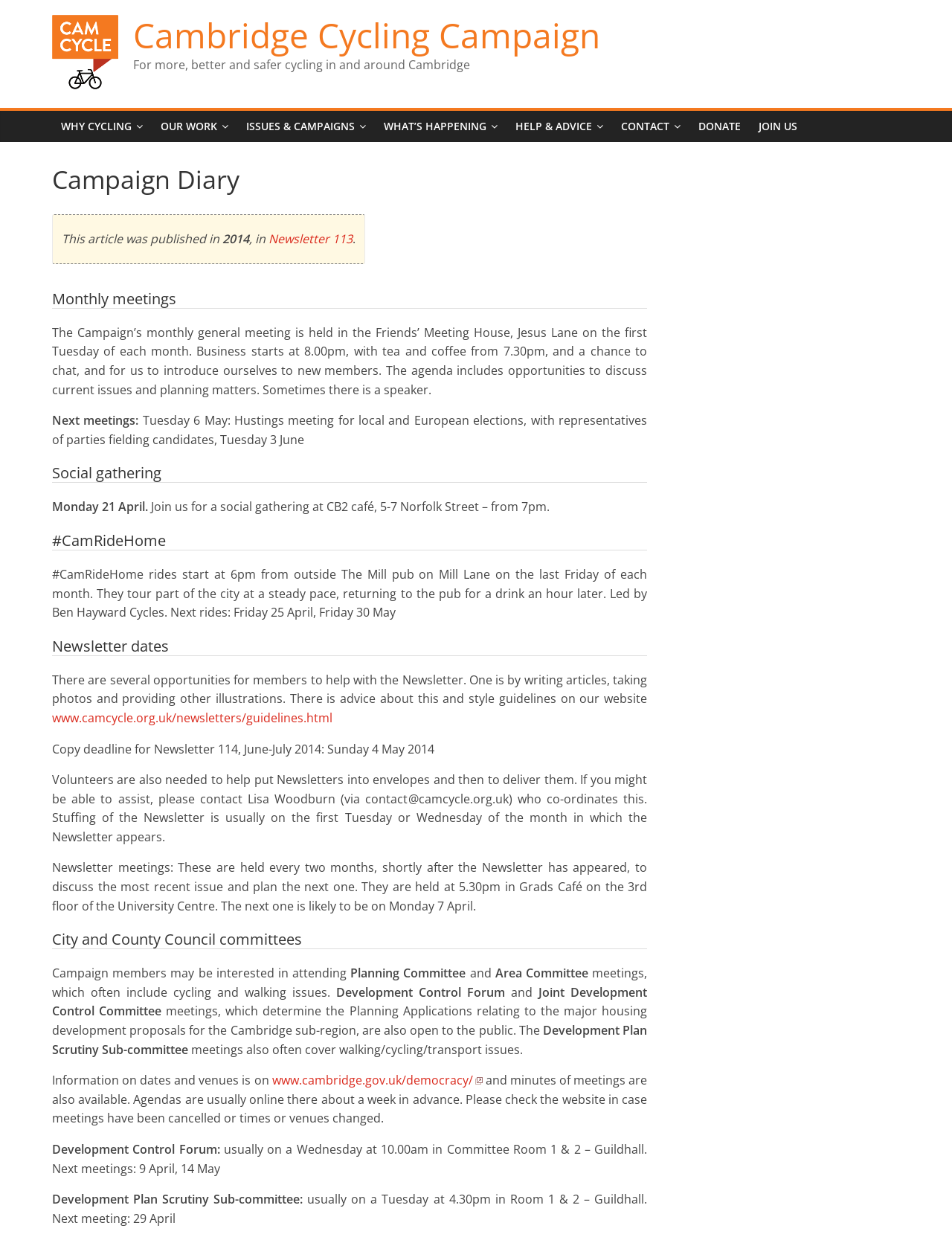Please identify the bounding box coordinates of the area that needs to be clicked to follow this instruction: "Visit the 'ISSUES & CAMPAIGNS' page".

[0.249, 0.089, 0.394, 0.115]